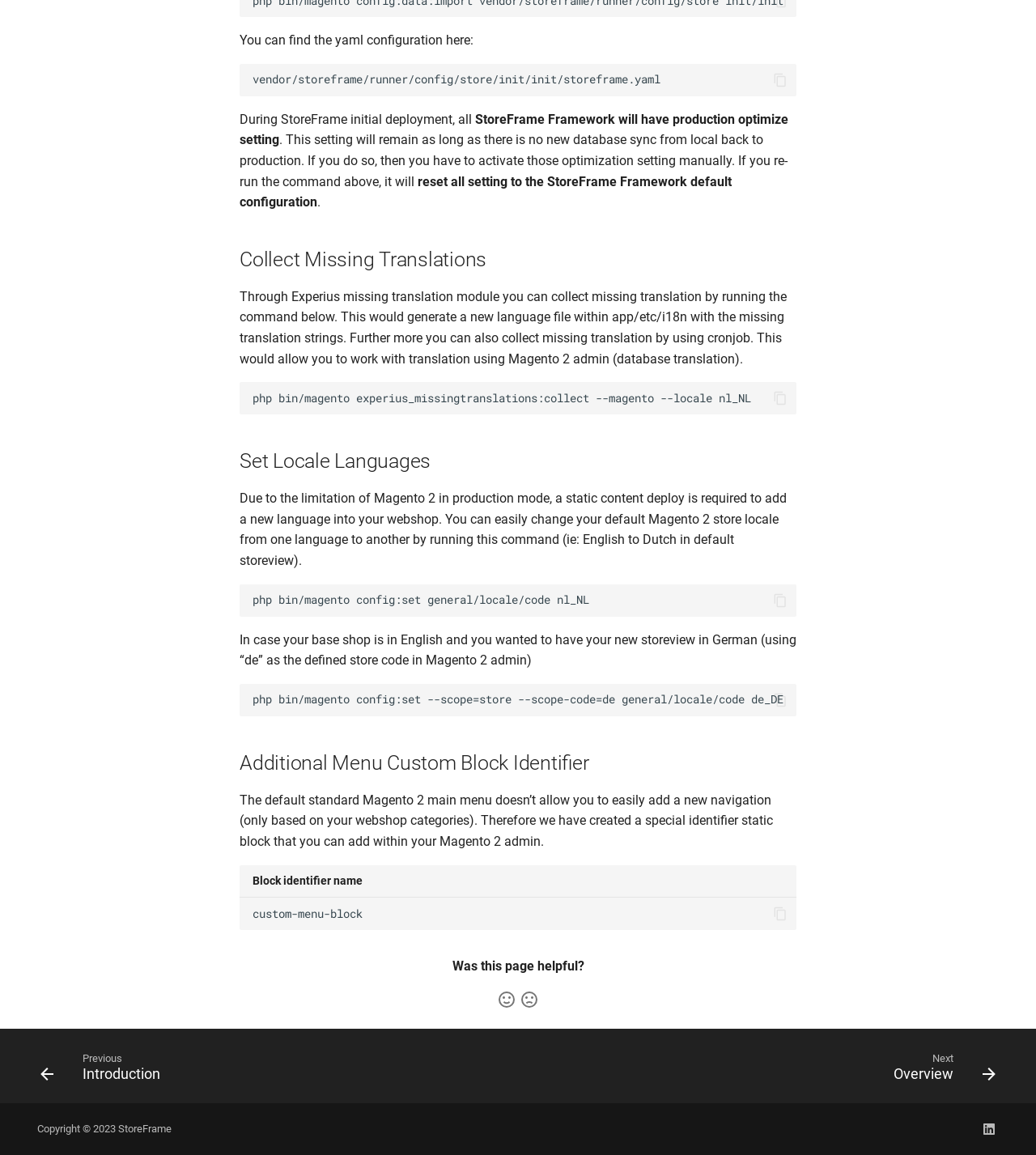Provide the bounding box coordinates of the section that needs to be clicked to accomplish the following instruction: "Click on the 'This page was helpful' button."

[0.48, 0.857, 0.498, 0.874]